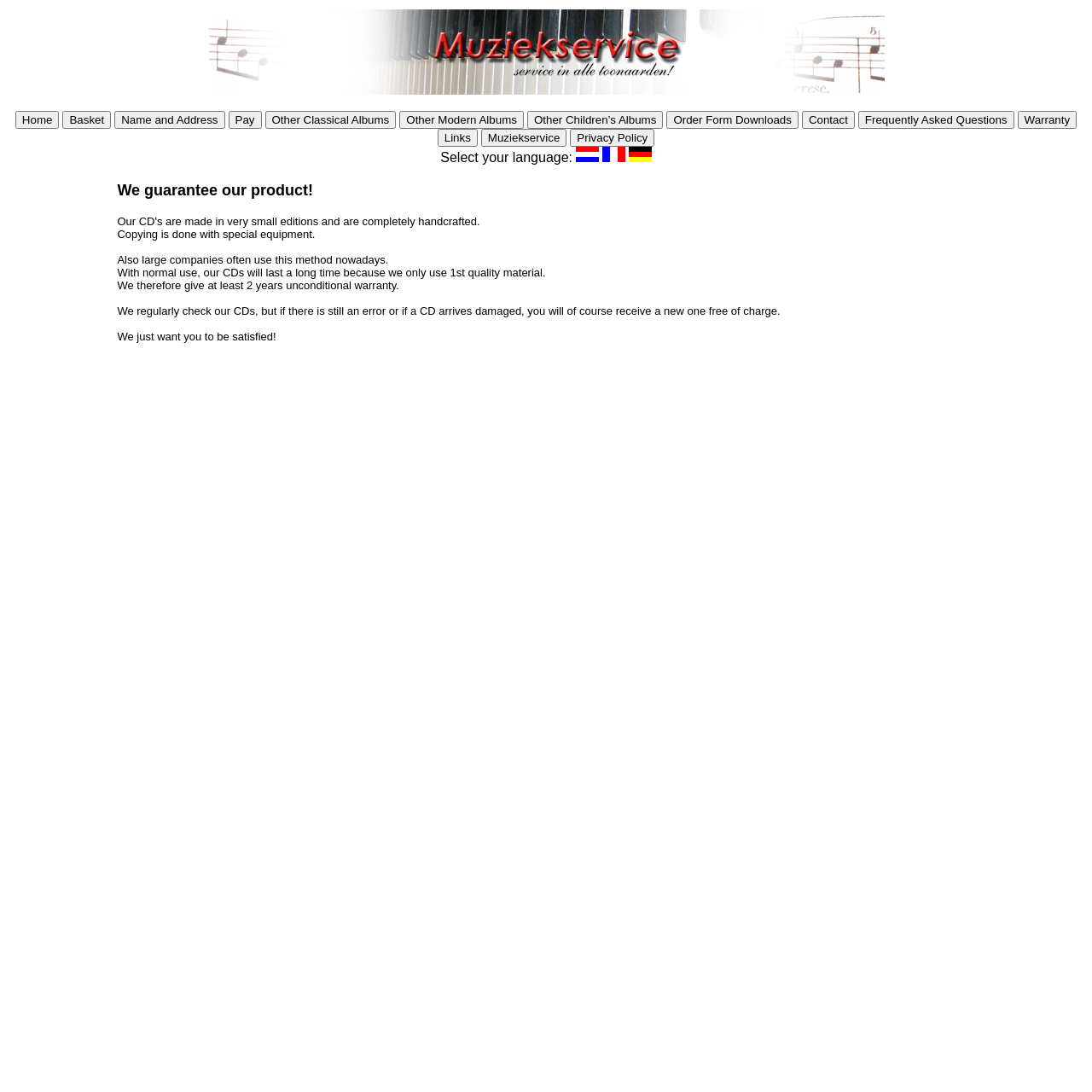Find the bounding box coordinates of the clickable area that will achieve the following instruction: "Select the Dutch language".

[0.528, 0.139, 0.549, 0.151]